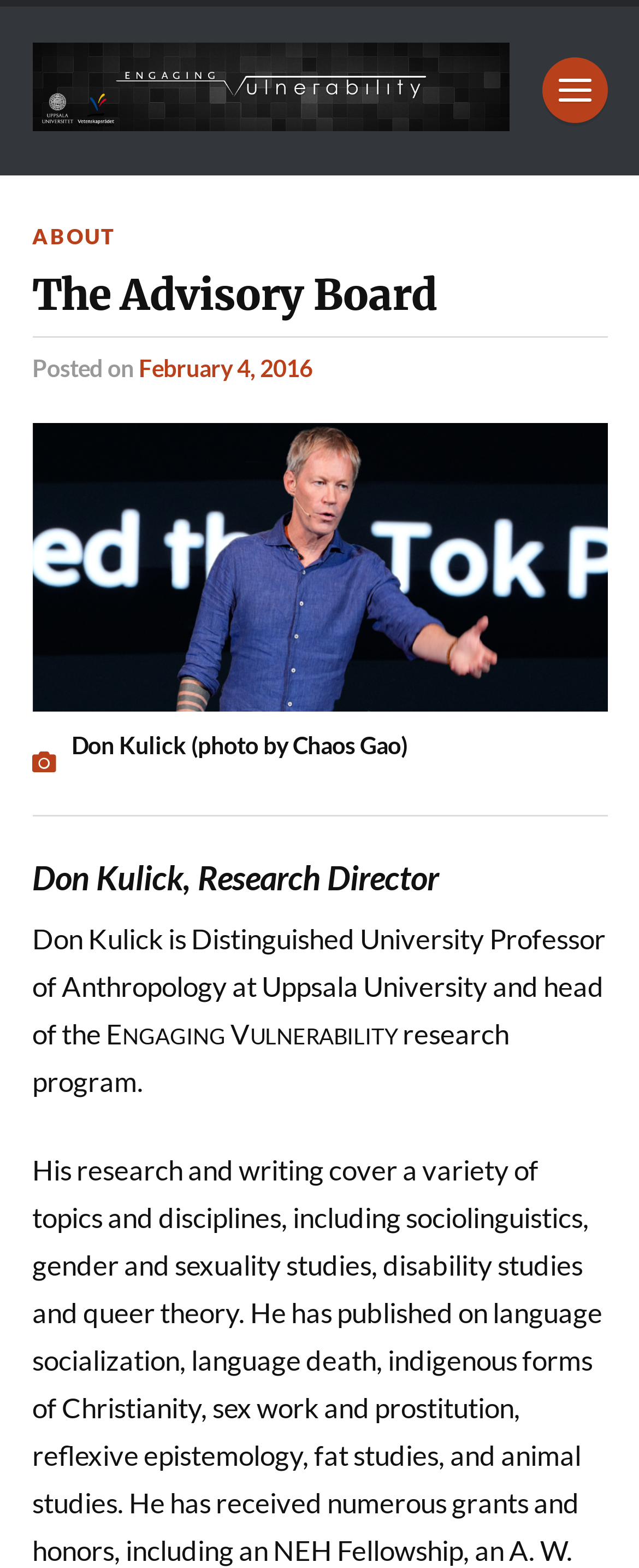Based on the element description: "About", identify the bounding box coordinates for this UI element. The coordinates must be four float numbers between 0 and 1, listed as [left, top, right, bottom].

[0.05, 0.142, 0.181, 0.158]